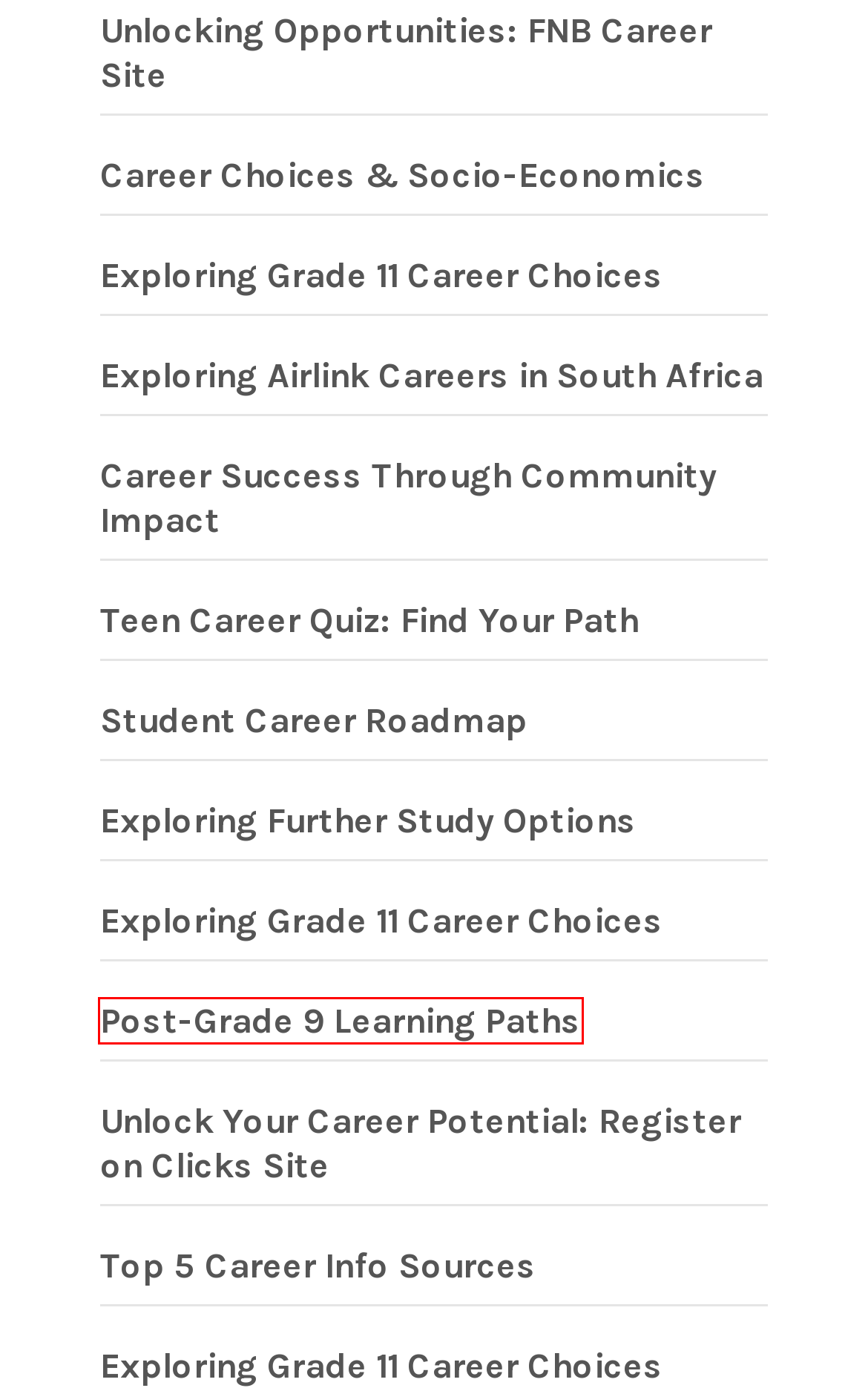Consider the screenshot of a webpage with a red bounding box and select the webpage description that best describes the new page that appears after clicking the element inside the red box. Here are the candidates:
A. Career Choices & Socio-Economics
B. Top 5 Career Info Sources
C. Post-Grade 9 Learning Paths
D. Exploring Grade 11 Career Choices
E. Exploring Airlink Careers in South Africa
F. Unlocking Opportunities: FNB Career Site
G. Exploring Further Study Options
H. Unlock Your Career Potential: Register on Clicks Site

C